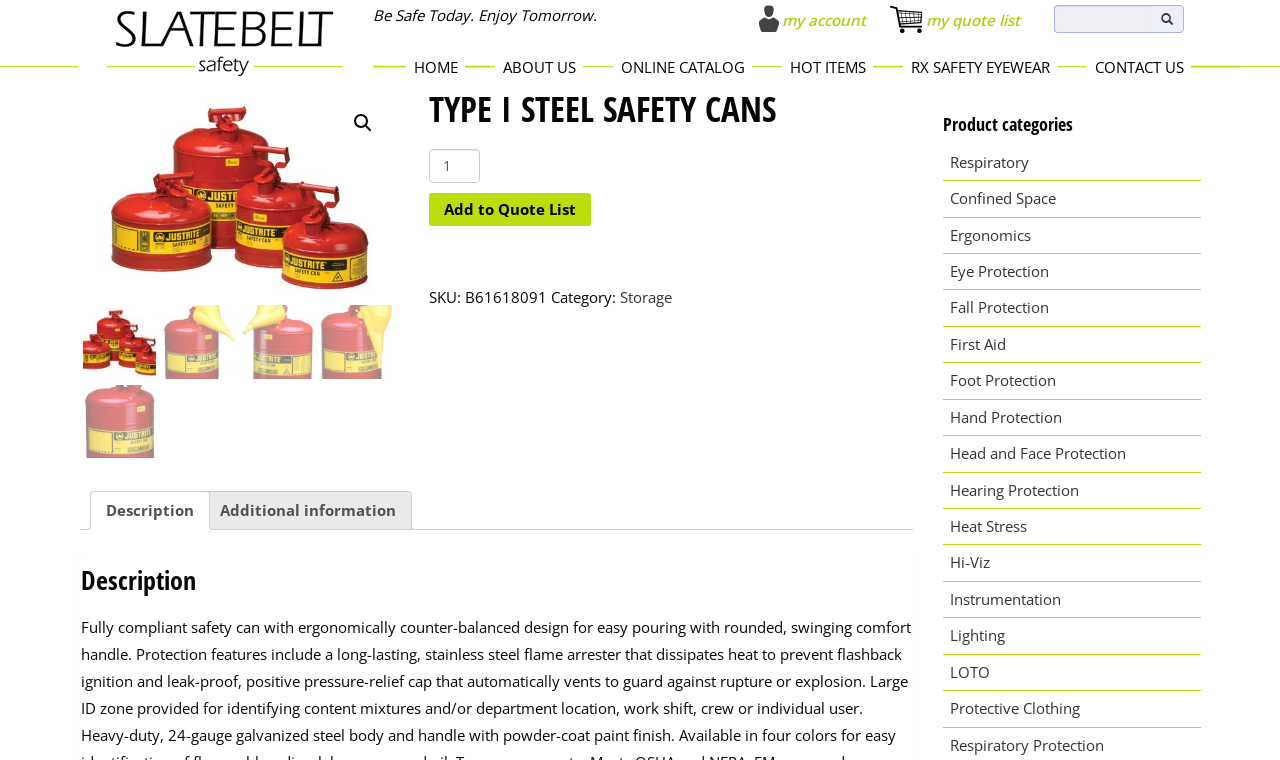Identify the bounding box coordinates of the clickable region to carry out the given instruction: "Search for products".

[0.823, 0.007, 0.899, 0.043]